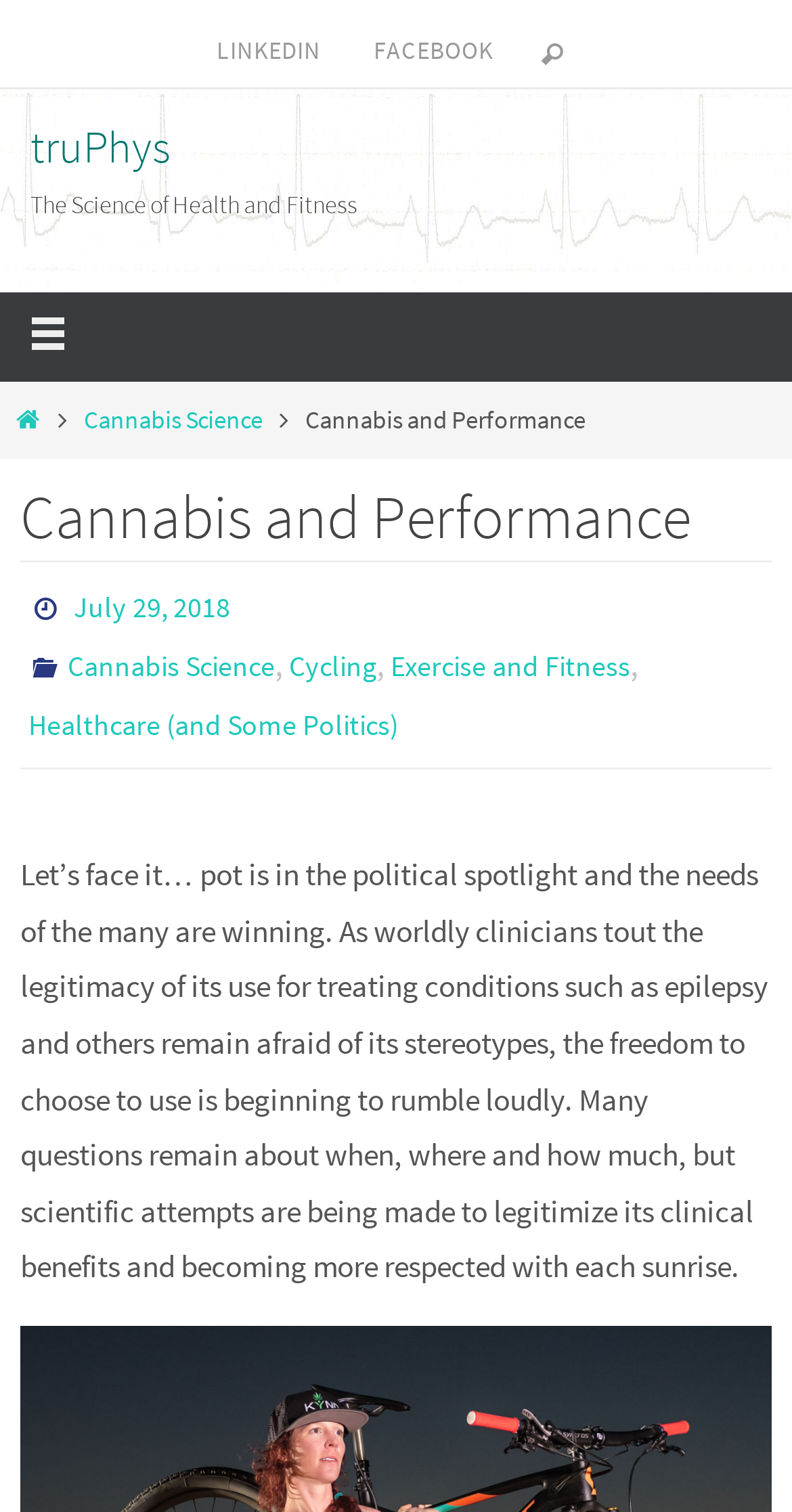When was the article published?
Please use the image to provide a one-word or short phrase answer.

July 29, 2018